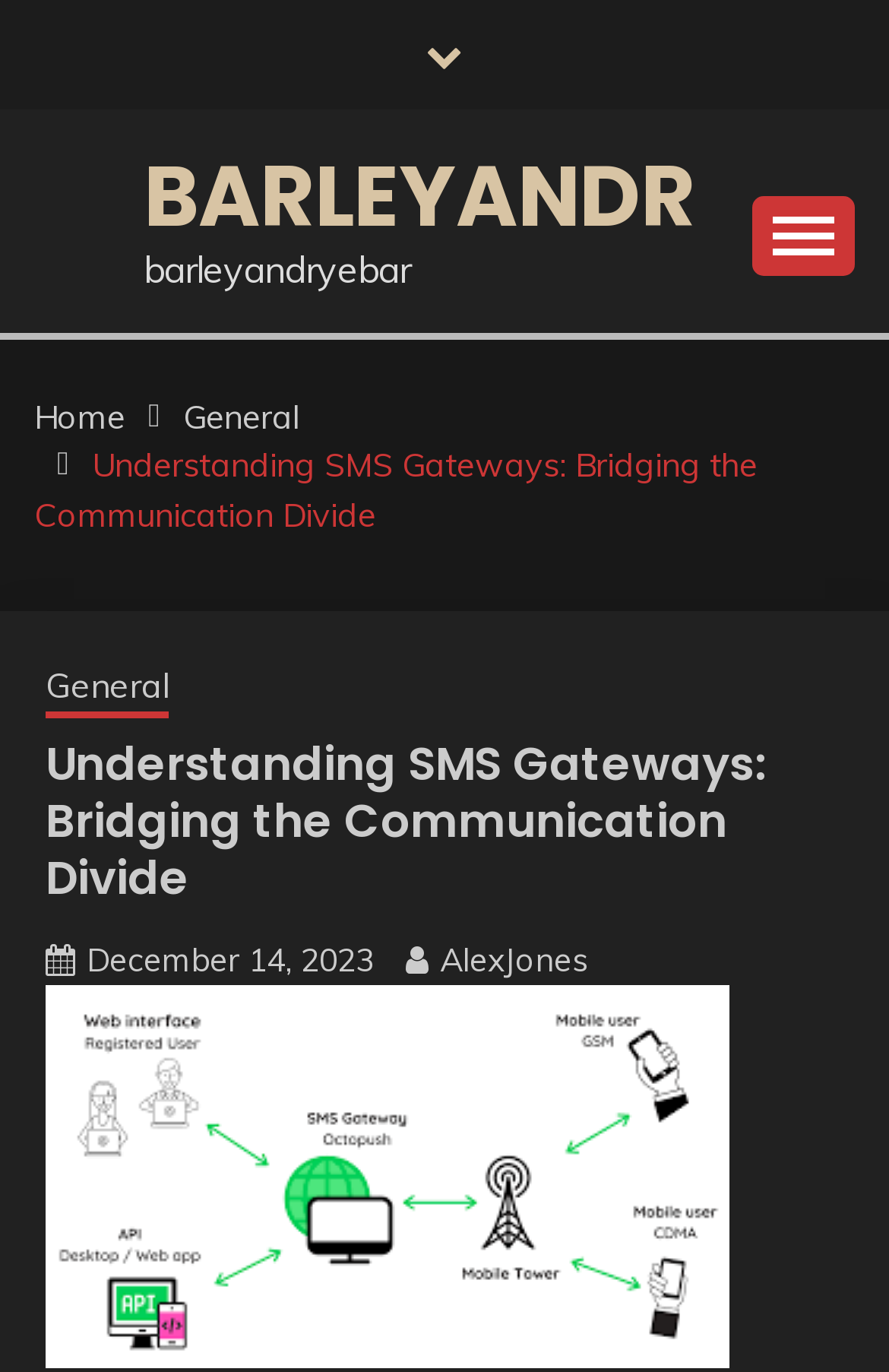Provide the bounding box coordinates of the area you need to click to execute the following instruction: "visit the BARLEYANDR link".

[0.162, 0.1, 0.782, 0.186]